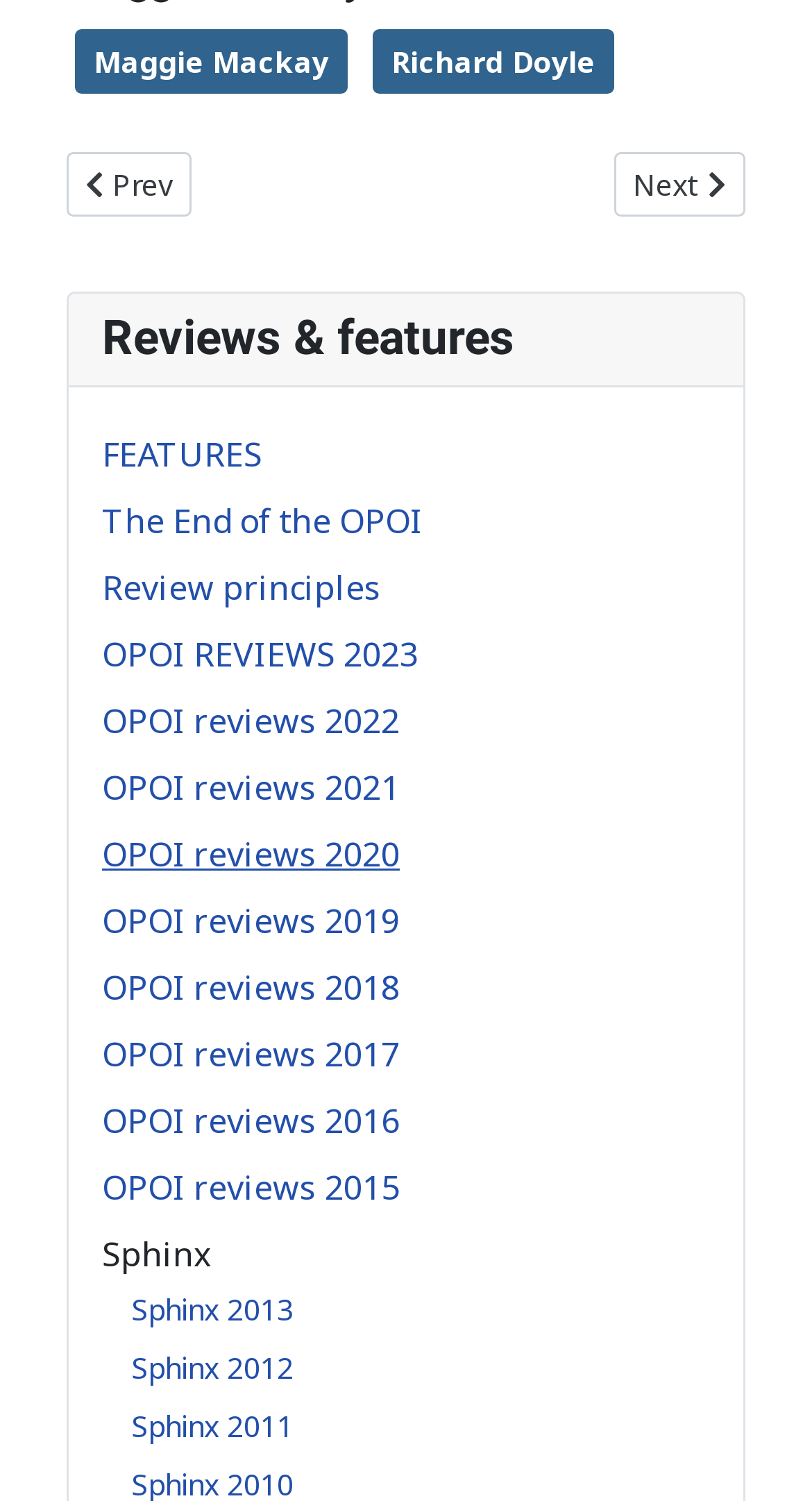Please identify the bounding box coordinates of the element that needs to be clicked to execute the following command: "Visit Maggie Mackay's page". Provide the bounding box using four float numbers between 0 and 1, formatted as [left, top, right, bottom].

[0.092, 0.02, 0.428, 0.063]